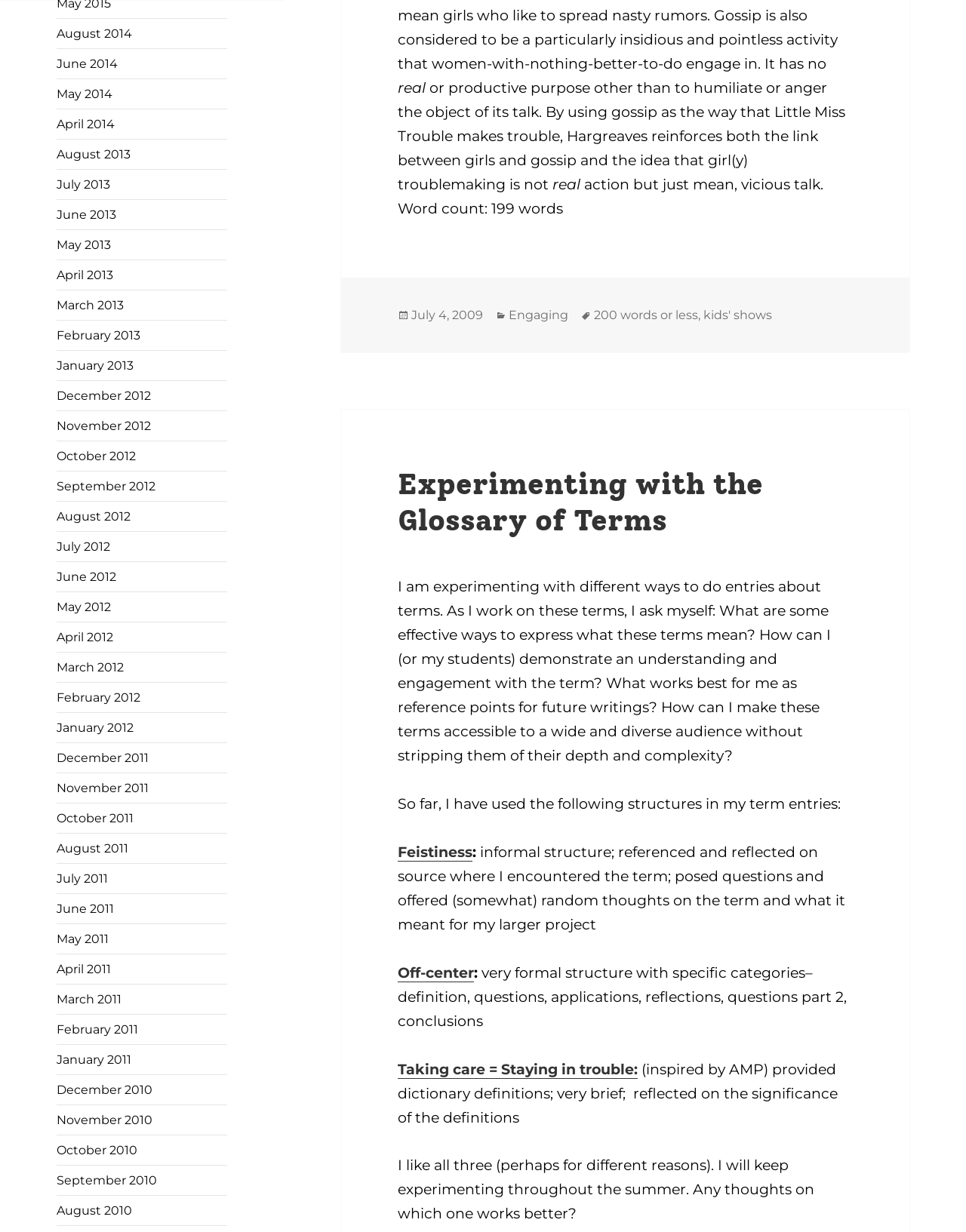Provide your answer in a single word or phrase: 
What is the category of the posted entry?

Engaging